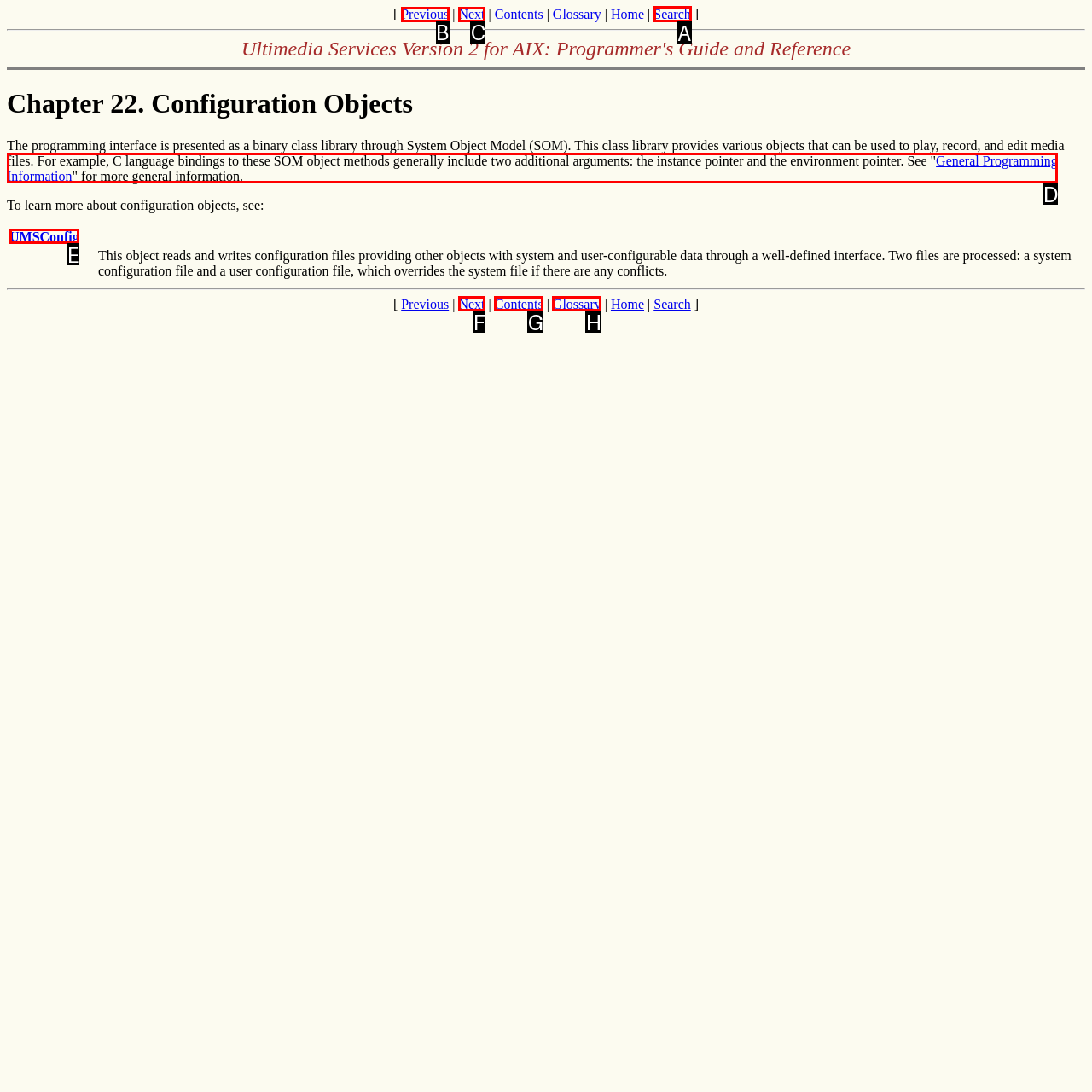Identify the correct HTML element to click to accomplish this task: search for something
Respond with the letter corresponding to the correct choice.

A